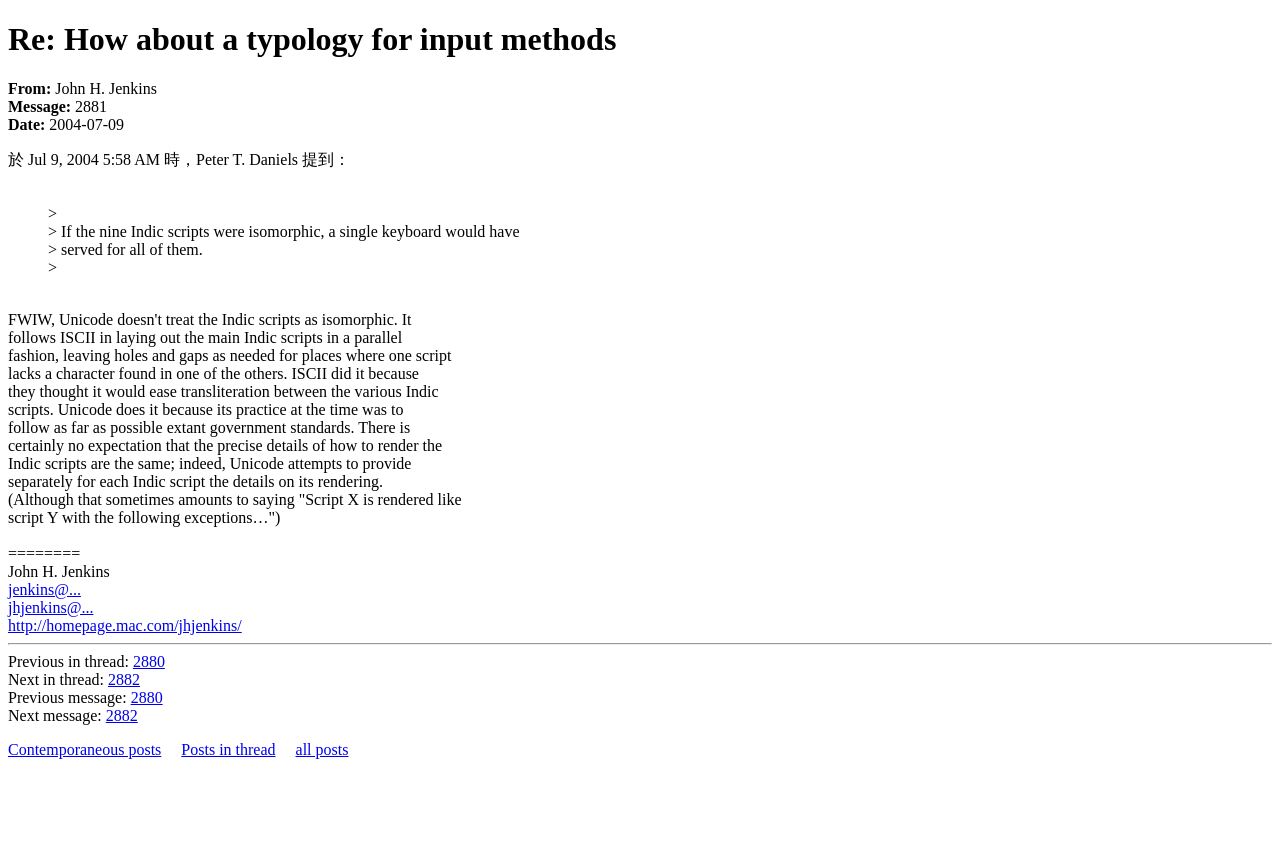Find the bounding box coordinates for the UI element whose description is: "2882". The coordinates should be four float numbers between 0 and 1, in the format [left, top, right, bottom].

[0.083, 0.822, 0.108, 0.842]